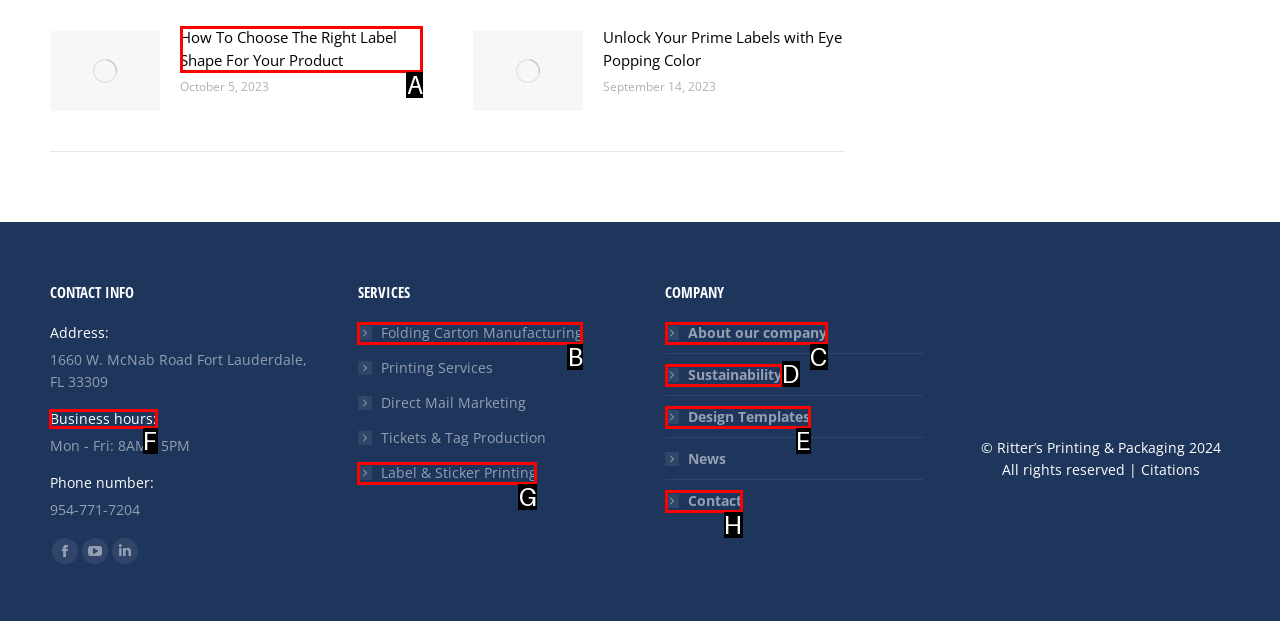Identify the correct UI element to click to follow this instruction: Check business hours
Respond with the letter of the appropriate choice from the displayed options.

F